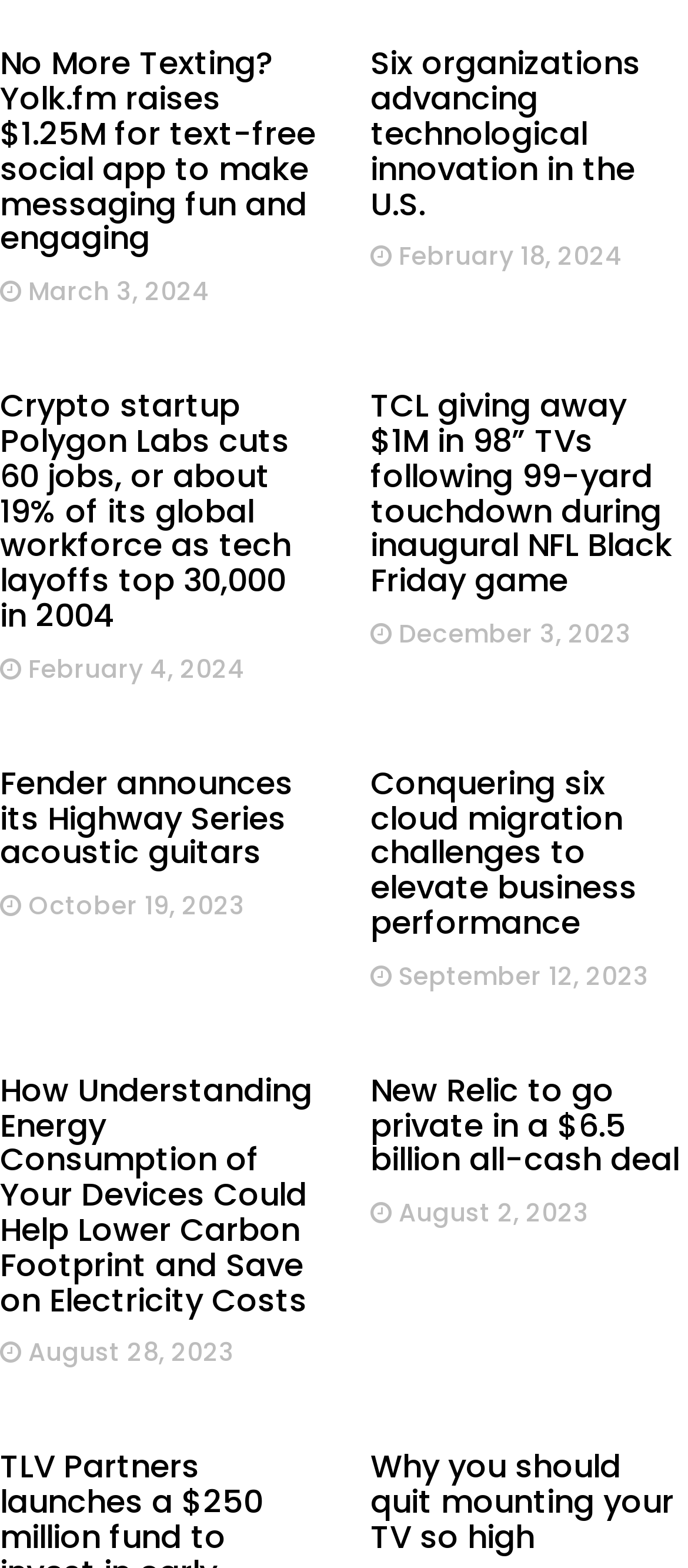Identify the bounding box coordinates of the element that should be clicked to fulfill this task: "Learn about Six organizations advancing technological innovation in the U.S.". The coordinates should be provided as four float numbers between 0 and 1, i.e., [left, top, right, bottom].

[0.538, 0.026, 0.931, 0.144]